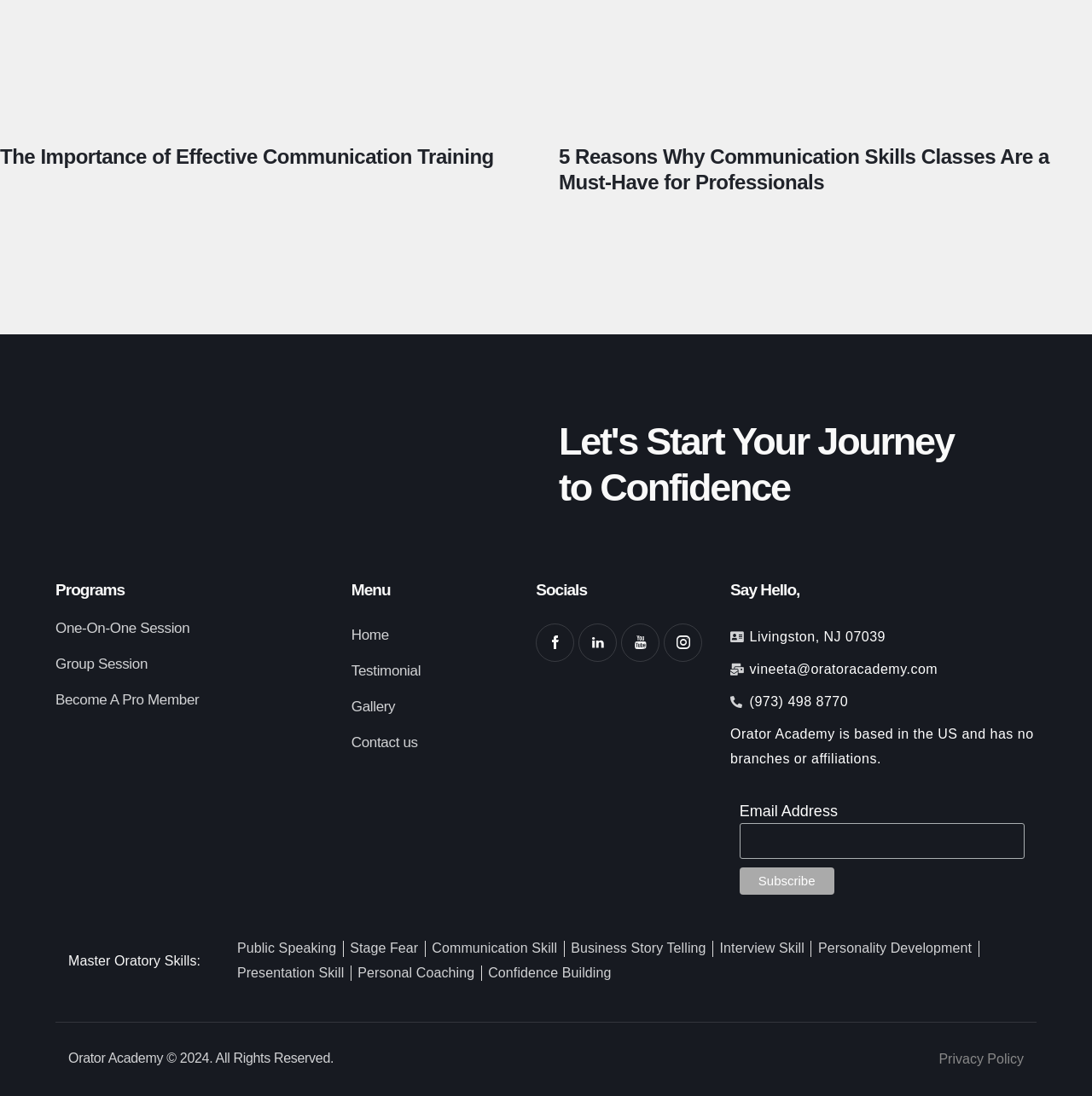How many social media links are available?
Using the information from the image, give a concise answer in one word or a short phrase.

4